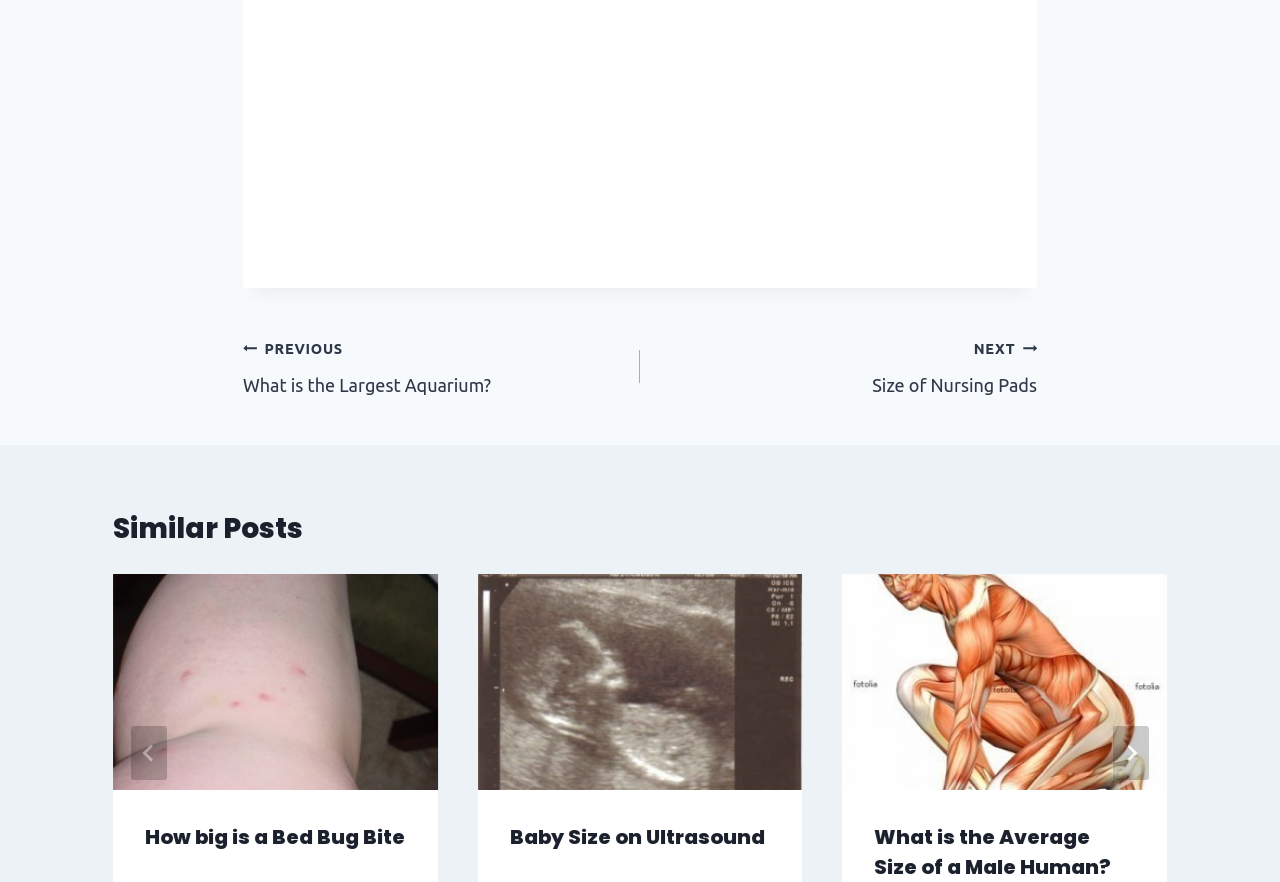Answer the question using only a single word or phrase: 
What is the topic of the previous post?

Largest Aquarium